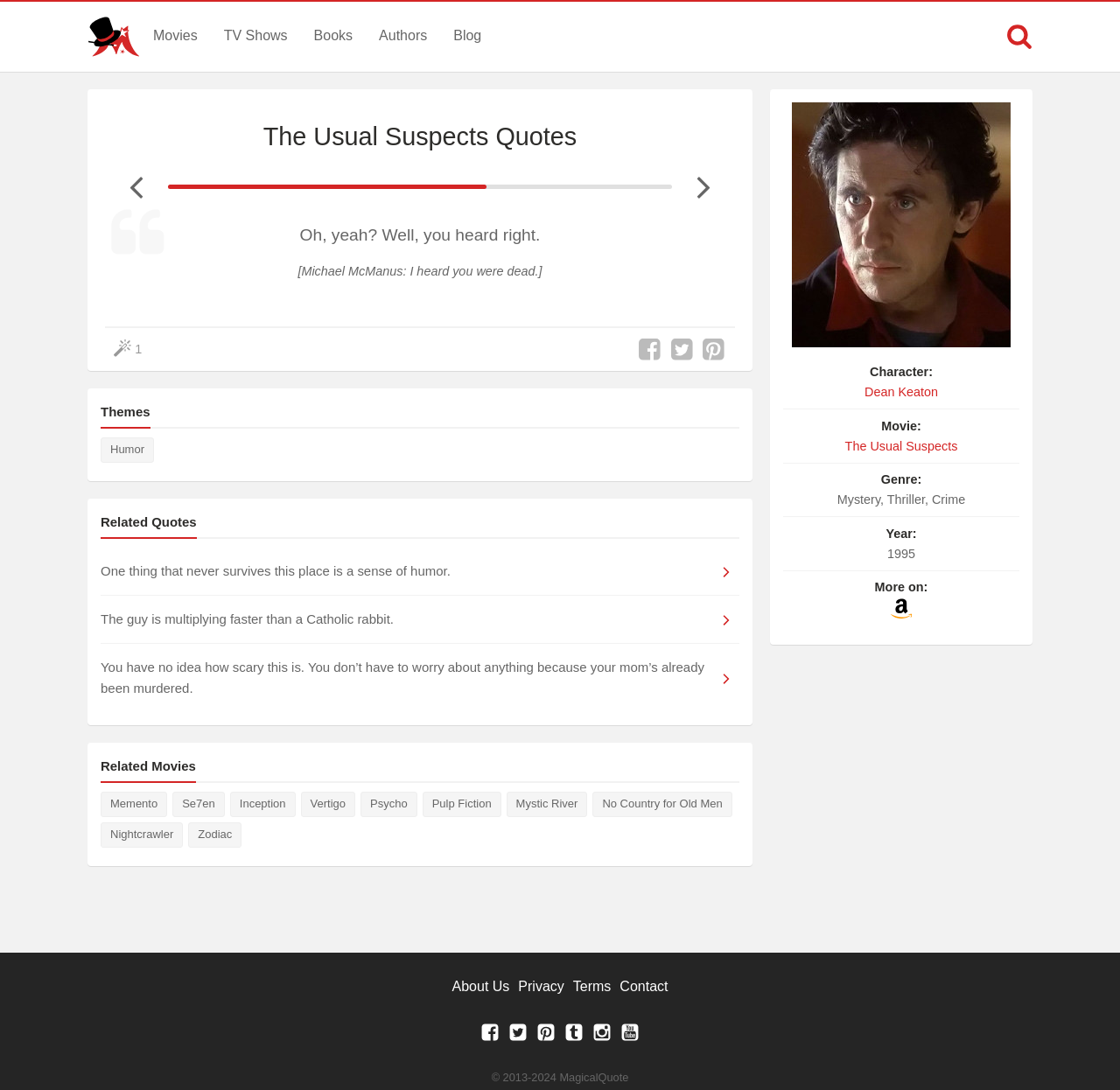What is the character's name in the movie?
Provide a one-word or short-phrase answer based on the image.

Dean Keaton